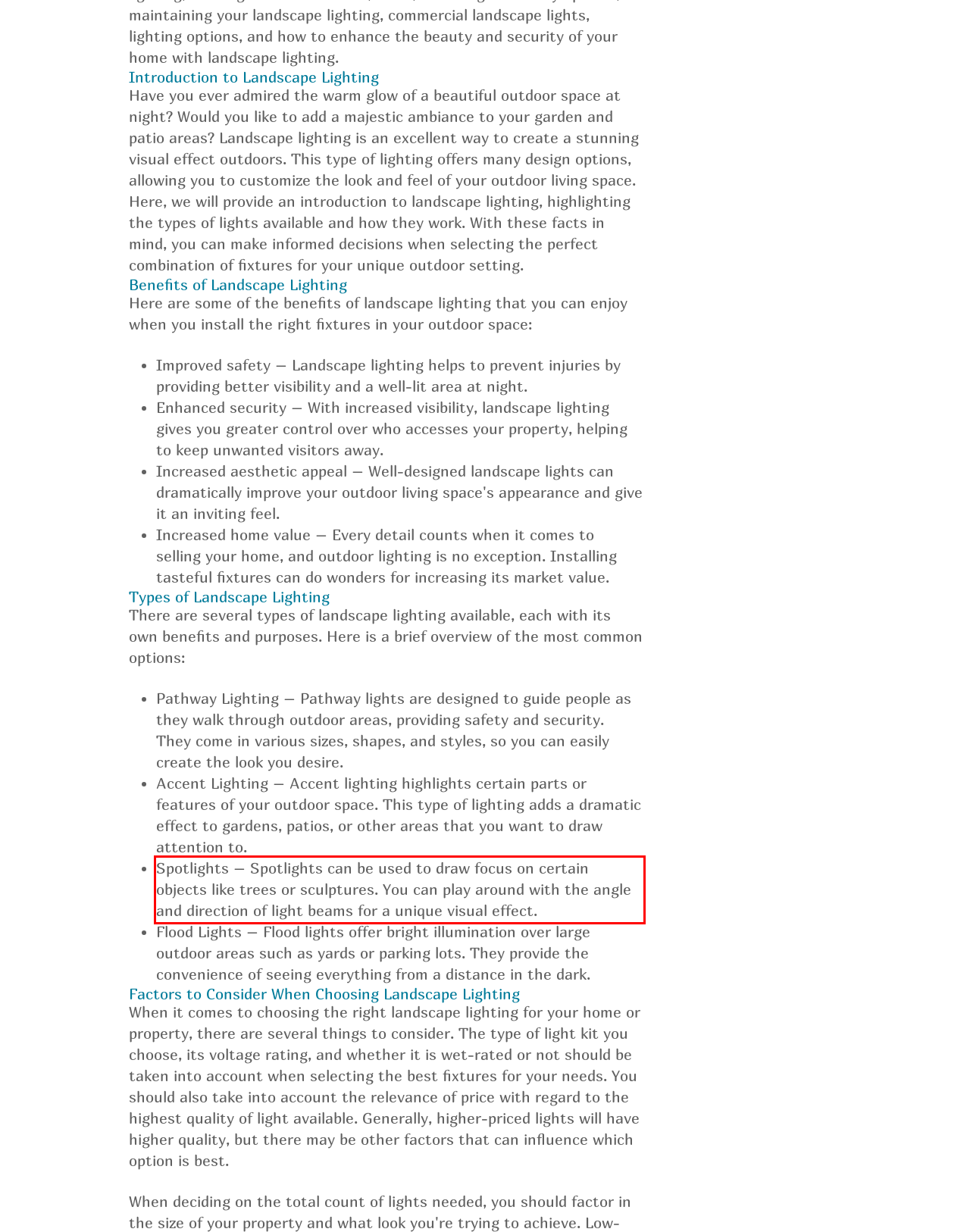Identify the text inside the red bounding box in the provided webpage screenshot and transcribe it.

Spotlights – Spotlights can be used to draw focus on certain objects like trees or sculptures. You can play around with the angle and direction of light beams for a unique visual effect.